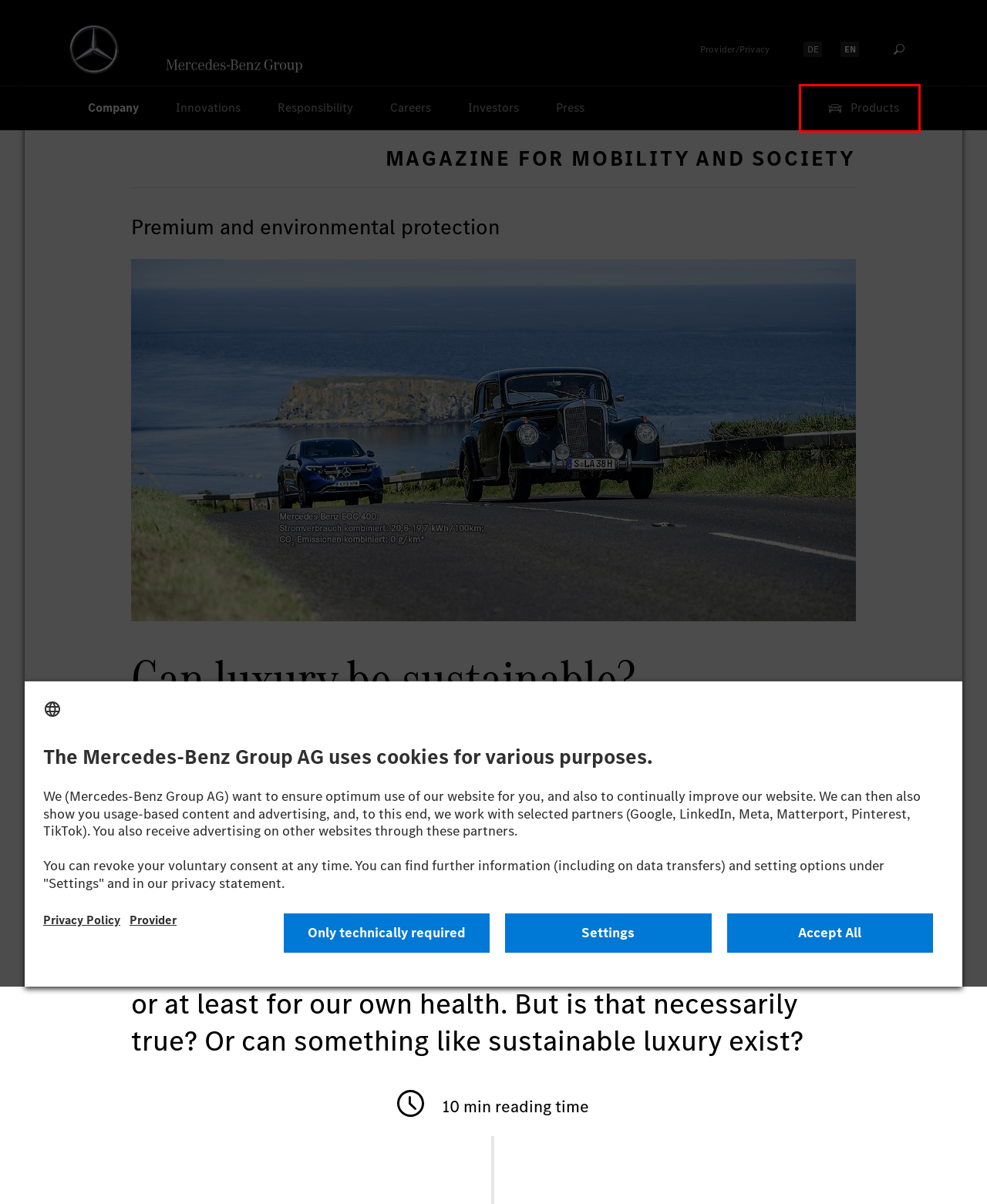Examine the screenshot of the webpage, noting the red bounding box around a UI element. Pick the webpage description that best matches the new page after the element in the red bounding box is clicked. Here are the candidates:
A. Mercedes-Benz Group: Informationen und Neuigkeiten | XING
B. Mercedes-Benz Media
C. Your browser is outdated.
D. Mercedes-Maybach: Welcome to Beyond.
E. 车型总览
F. Herzlich Willkommen bei der Mercedes-Benz Bank
G. Mercedes-Benz Classic Center.
H. More Mercedes - Technical Accessories and Collection Products from Mercedes-Benz

E